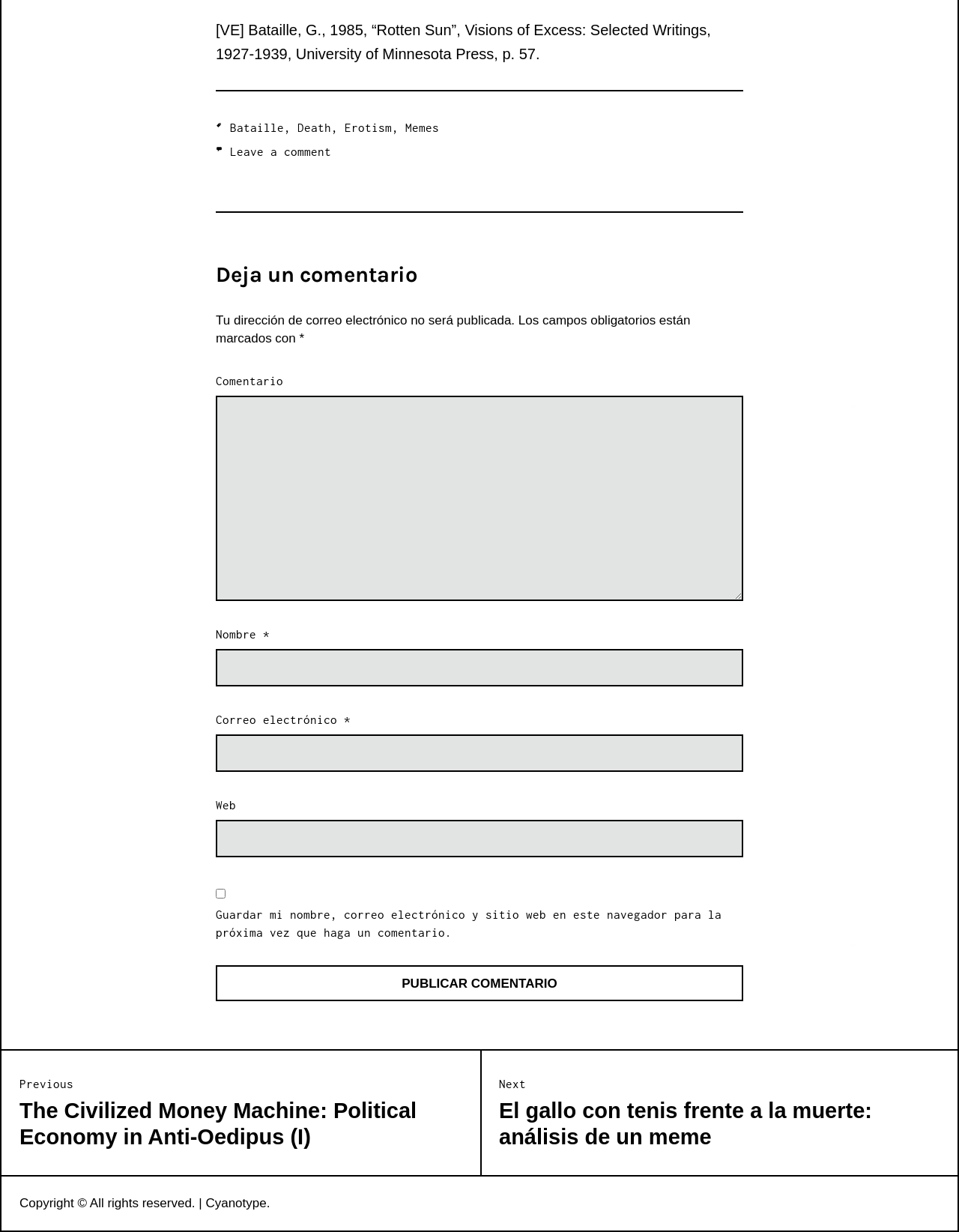Identify the bounding box for the given UI element using the description provided. Coordinates should be in the format (top-left x, top-left y, bottom-right x, bottom-right y) and must be between 0 and 1. Here is the description: Copyright © All rights reserved.

[0.02, 0.971, 0.207, 0.982]